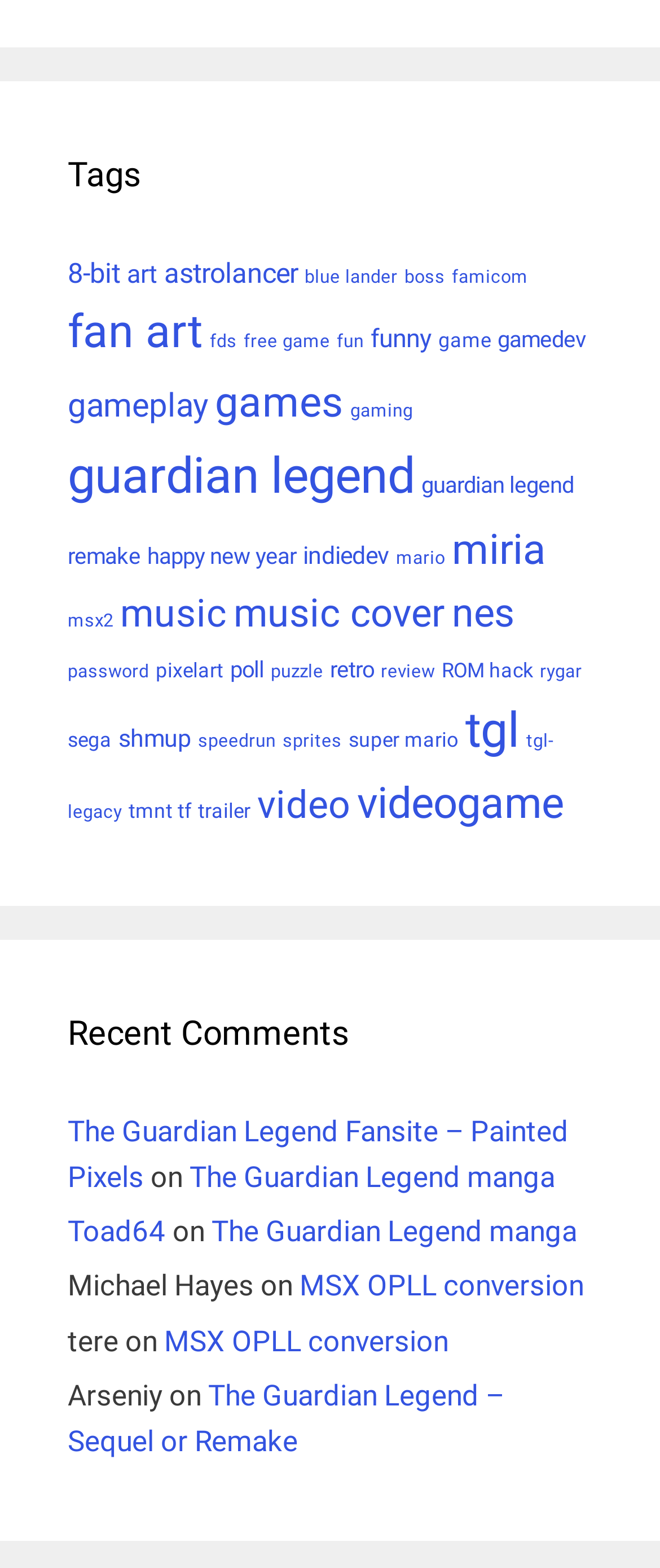Please give a succinct answer to the question in one word or phrase:
What is the most popular tag?

Guardian Legend